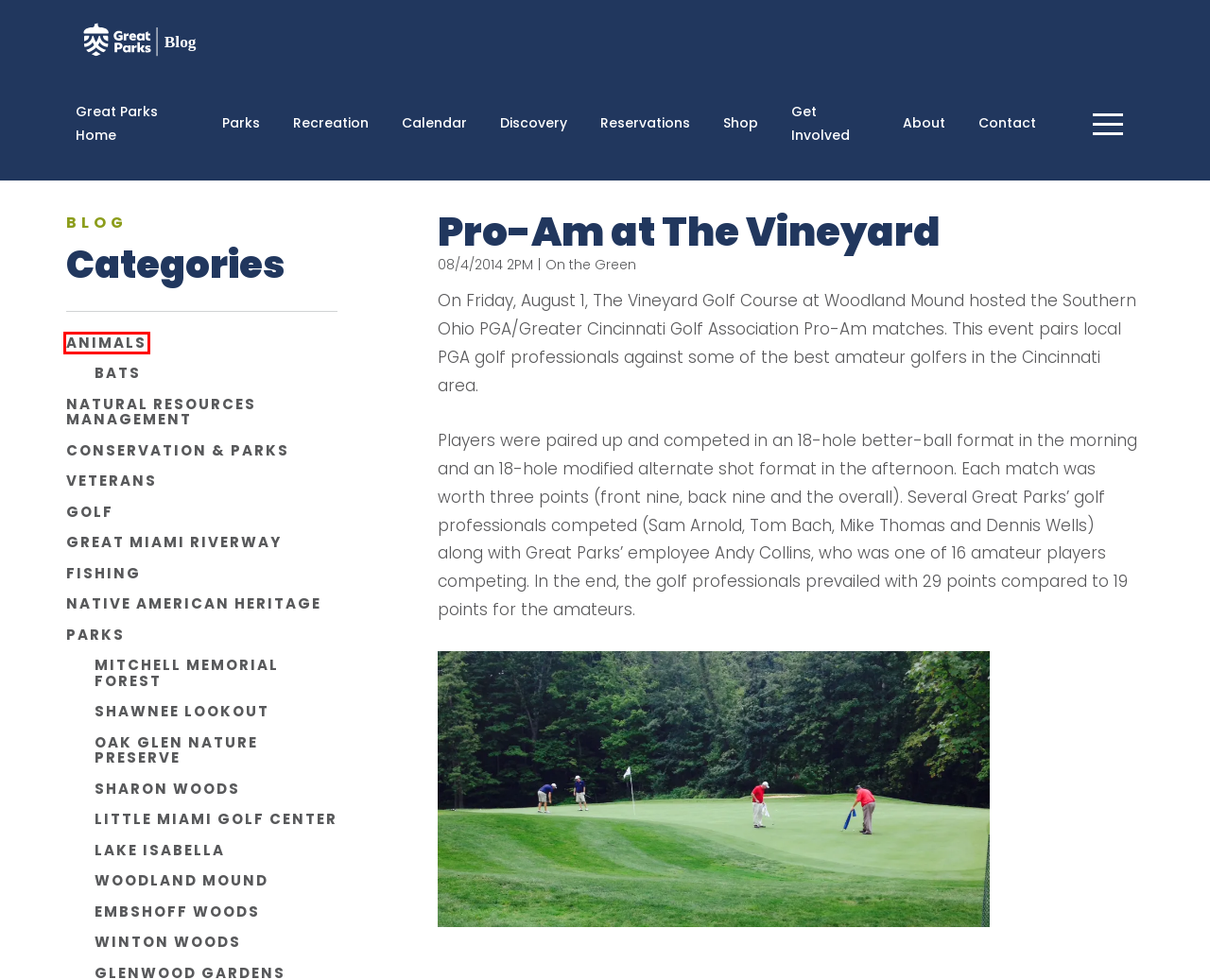Consider the screenshot of a webpage with a red bounding box around an element. Select the webpage description that best corresponds to the new page after clicking the element inside the red bounding box. Here are the candidates:
A. About | Great Parks of Hamilton County
B. Golf Archives -
C. Animals Archives -
D. On the Green Archives -
E. Winton Woods Archives -
F. Reservations | Great Parks of Hamilton County
G. Woodland Mound Archives -
H. Shop | Great Parks of Hamilton County

C